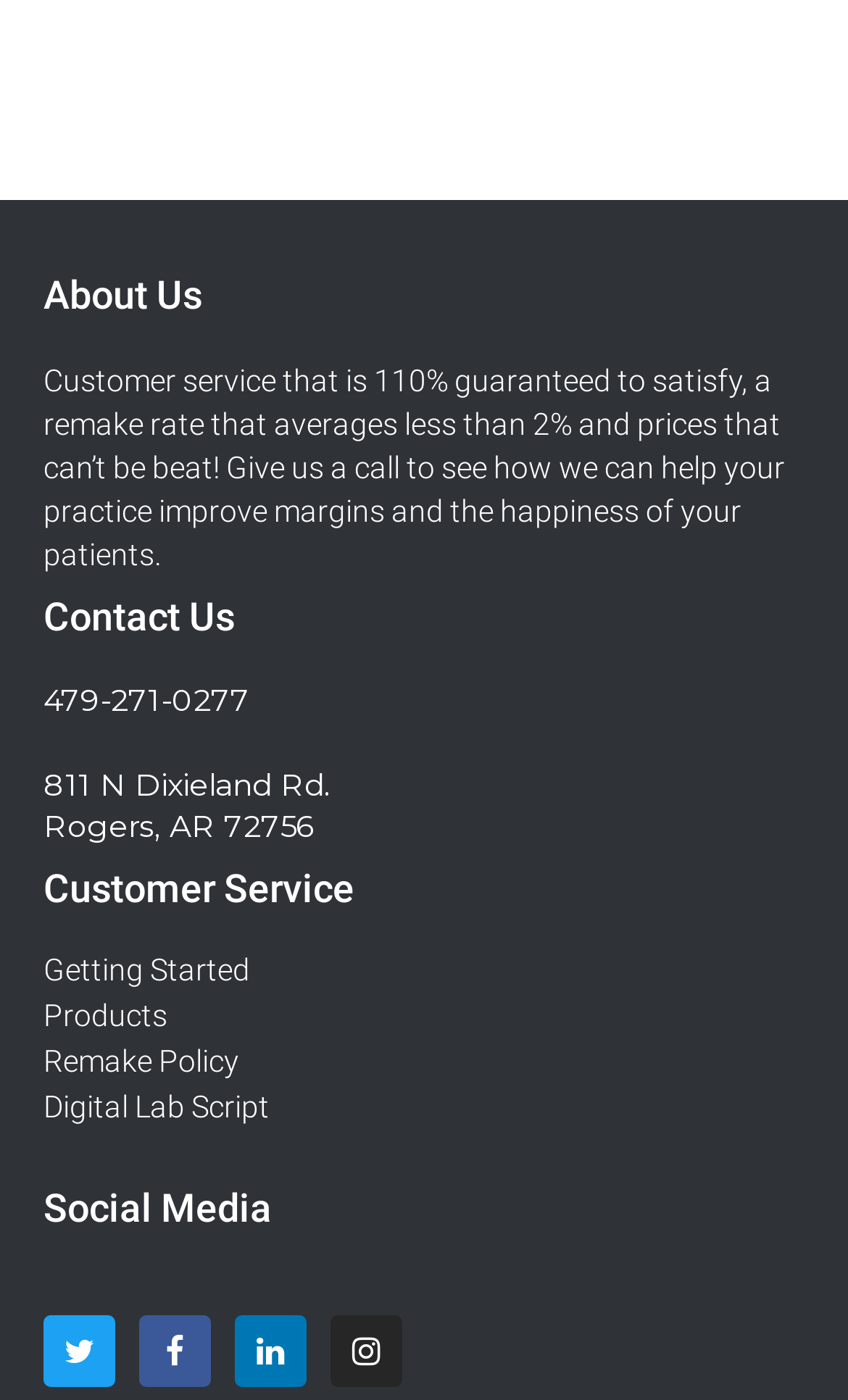What is the remake policy page?
Refer to the image and provide a thorough answer to the question.

I found the remake policy page by looking at the links under the 'Customer Service' heading, where it is listed as a link.